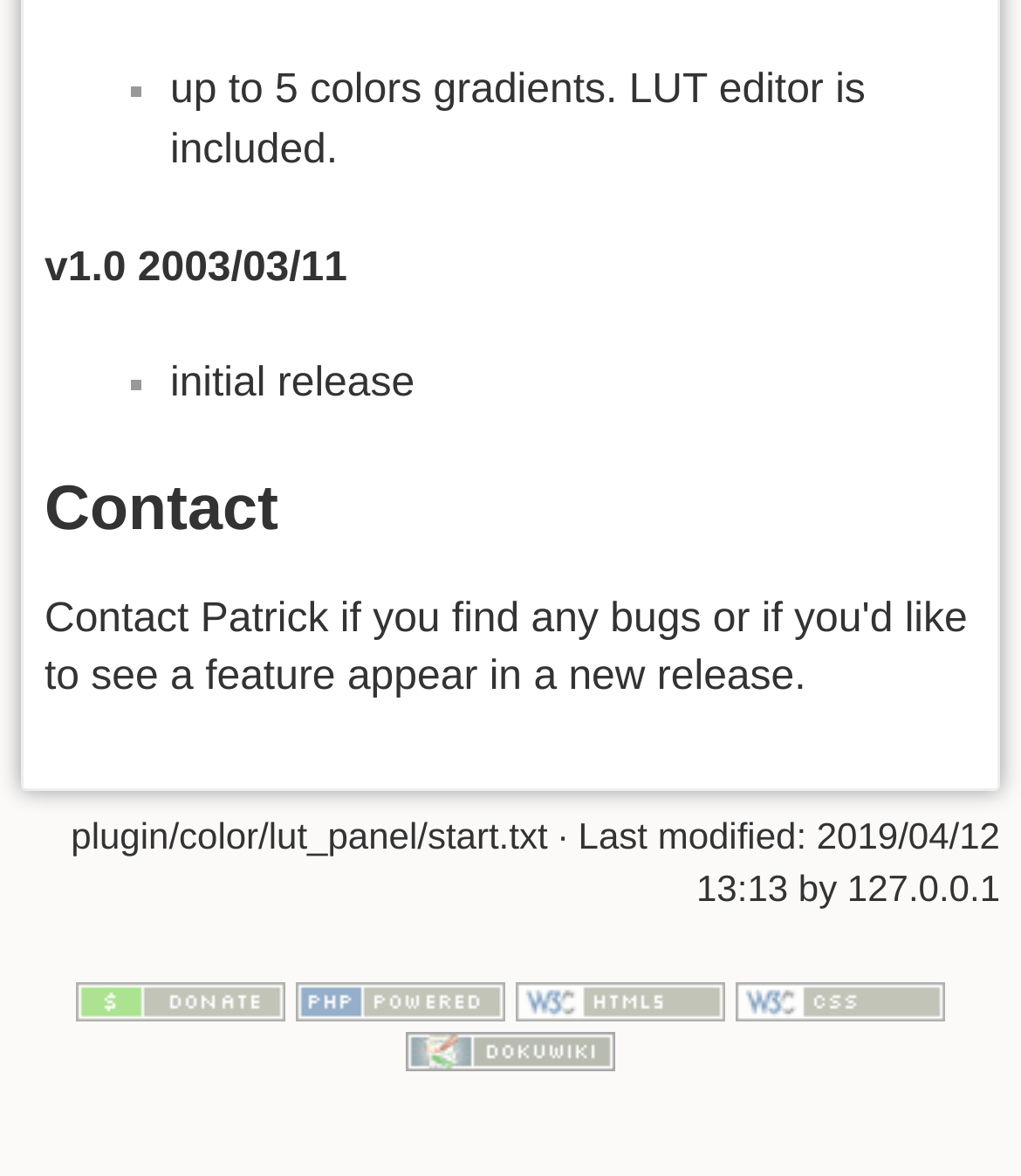Analyze the image and provide a detailed answer to the question: What is the purpose of the LUT editor?

The static text element 'up to 5 colors gradients. LUT editor is included.' implies that the LUT editor is included in the software, but its specific purpose is not explicitly stated on the webpage.